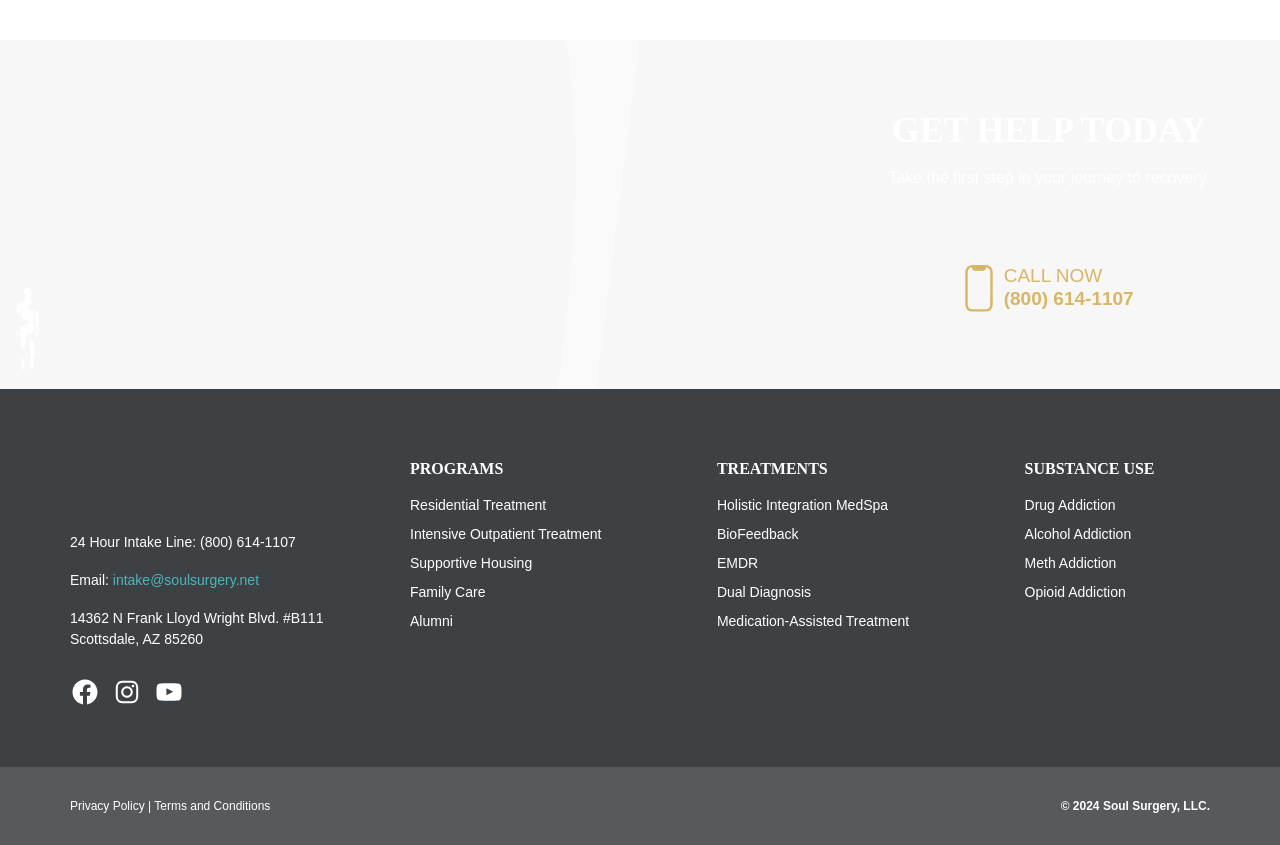Determine the bounding box coordinates of the section to be clicked to follow the instruction: "Call the intake line". The coordinates should be given as four float numbers between 0 and 1, formatted as [left, top, right, bottom].

[0.746, 0.307, 0.893, 0.375]